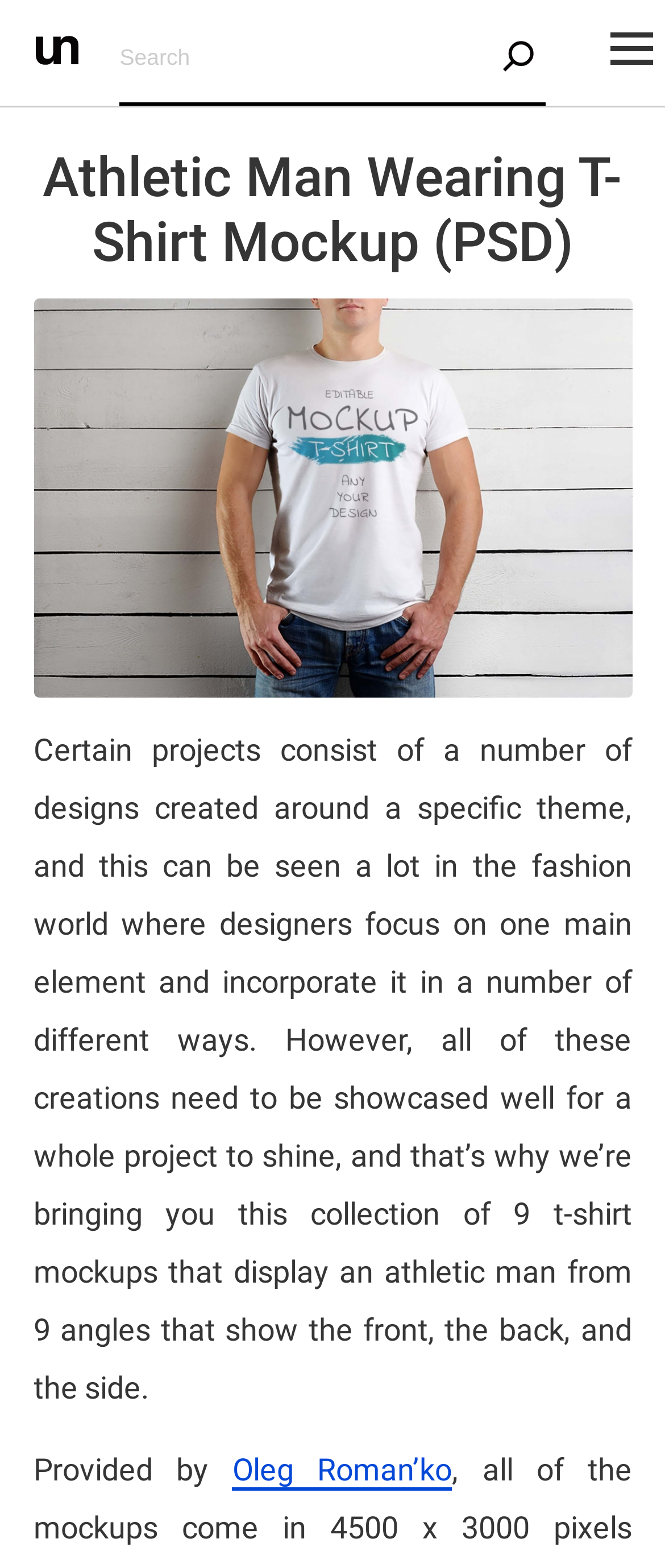Extract the bounding box coordinates for the UI element described as: "name="s" placeholder="Search"".

[0.18, 0.008, 0.82, 0.067]